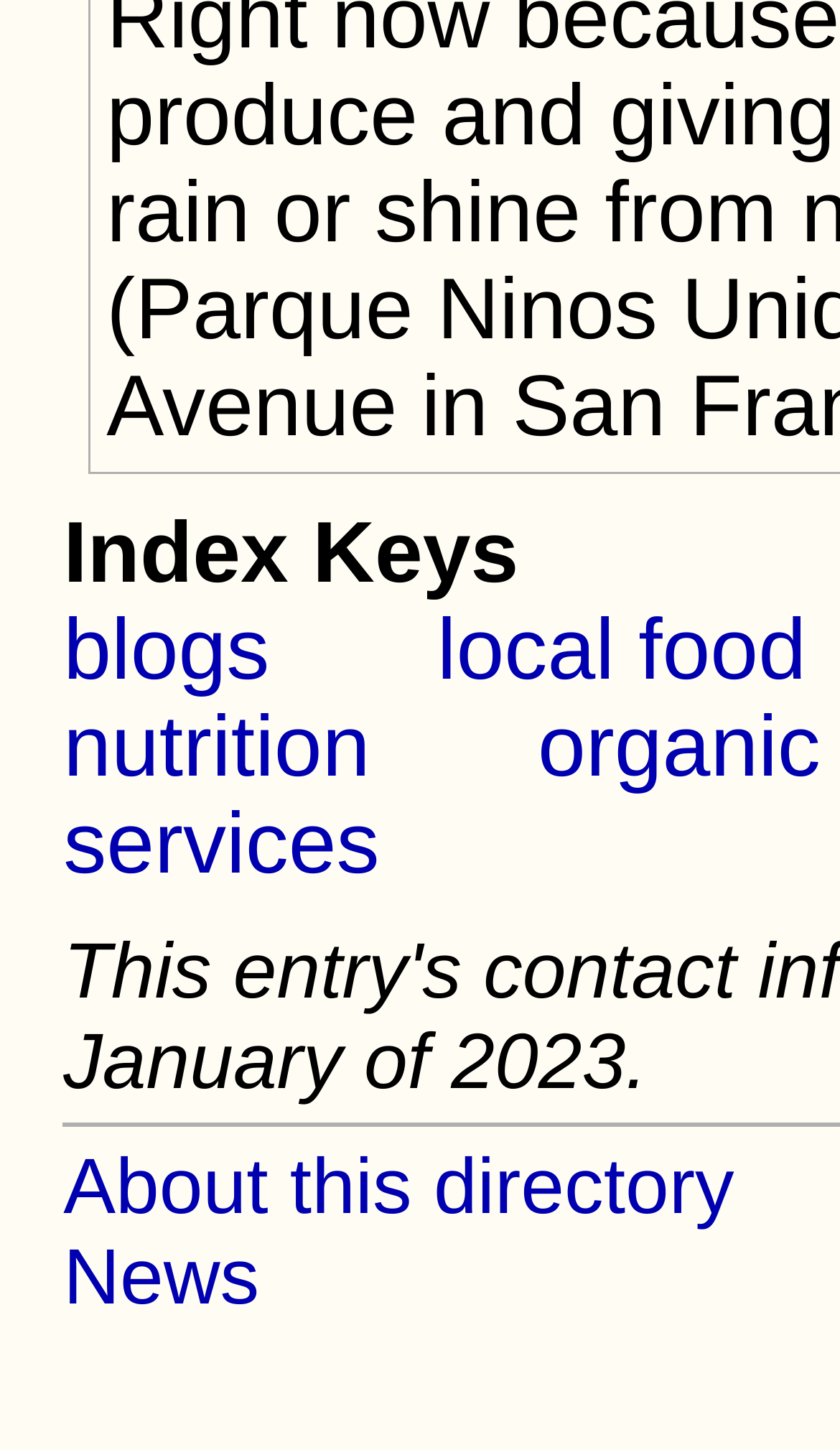From the webpage screenshot, predict the bounding box coordinates (top-left x, top-left y, bottom-right x, bottom-right y) for the UI element described here: nutrition

[0.075, 0.483, 0.441, 0.548]